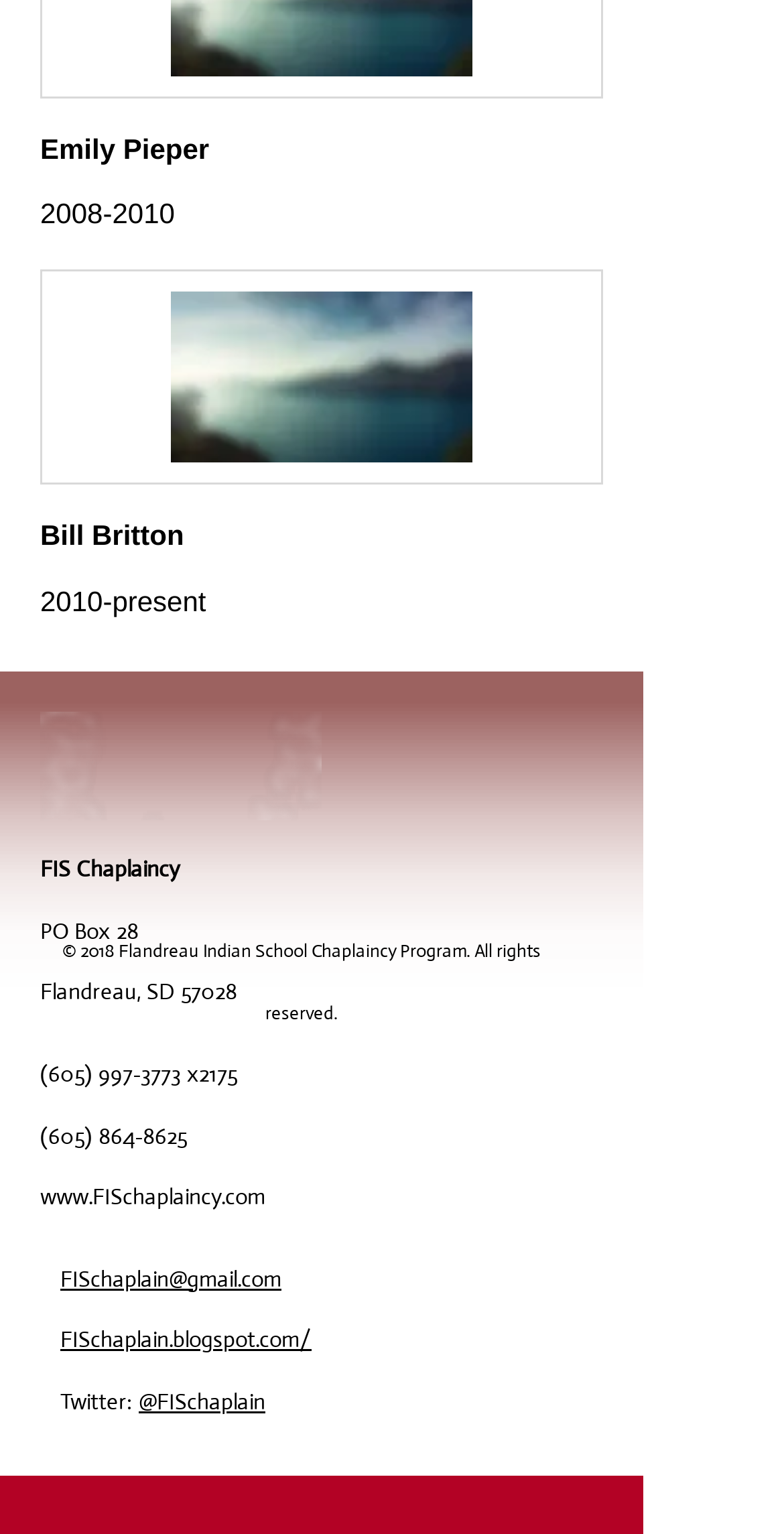Who is the chaplain from 2008-2010?
Refer to the image and respond with a one-word or short-phrase answer.

Emily Pieper